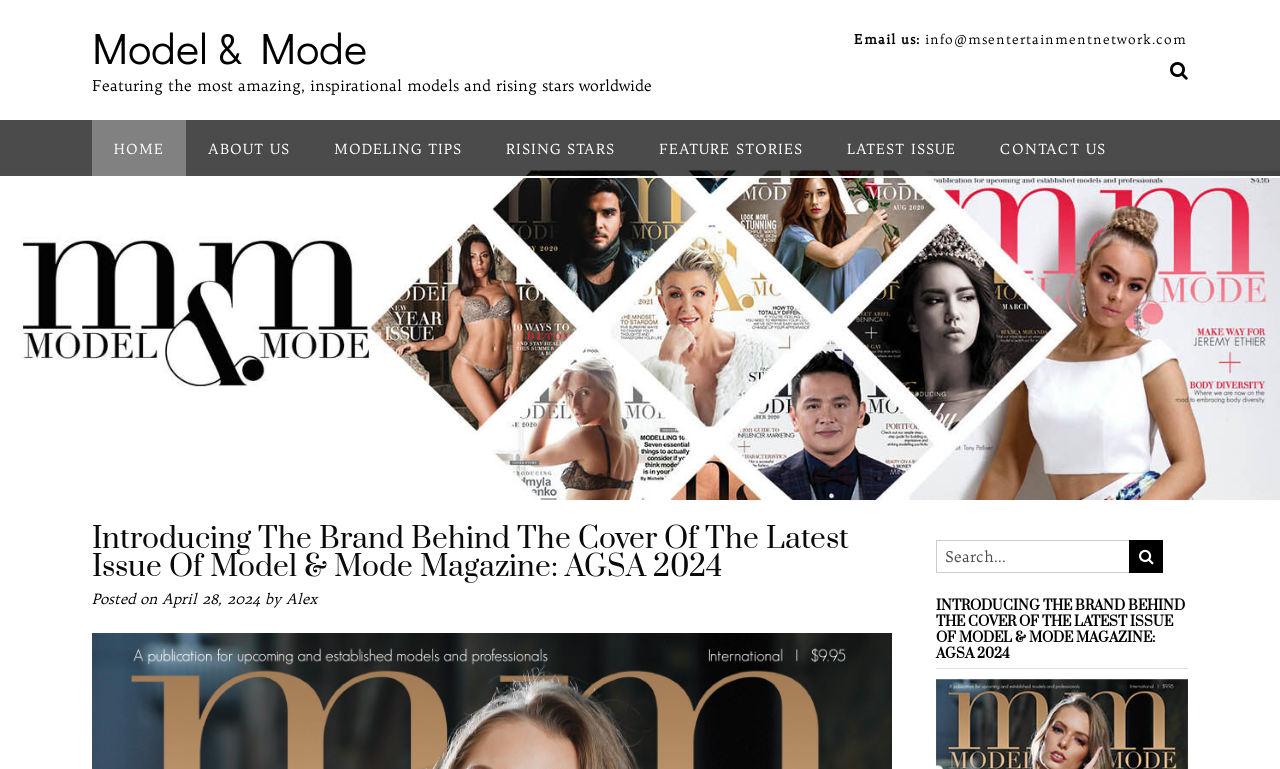What is the date of the latest article?
Give a one-word or short phrase answer based on the image.

April 28, 2024